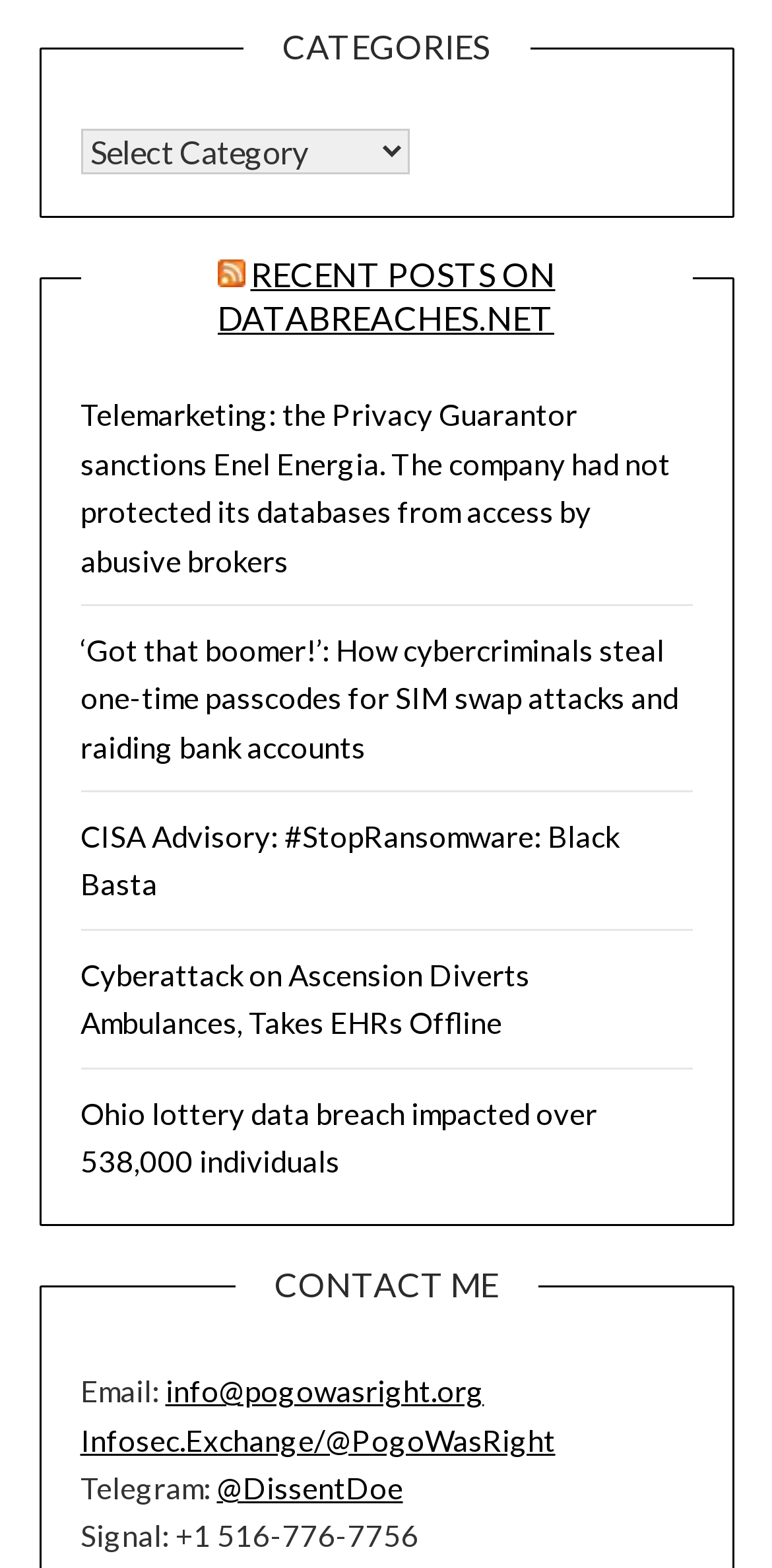Show the bounding box coordinates for the element that needs to be clicked to execute the following instruction: "View terms and conditions". Provide the coordinates in the form of four float numbers between 0 and 1, i.e., [left, top, right, bottom].

None